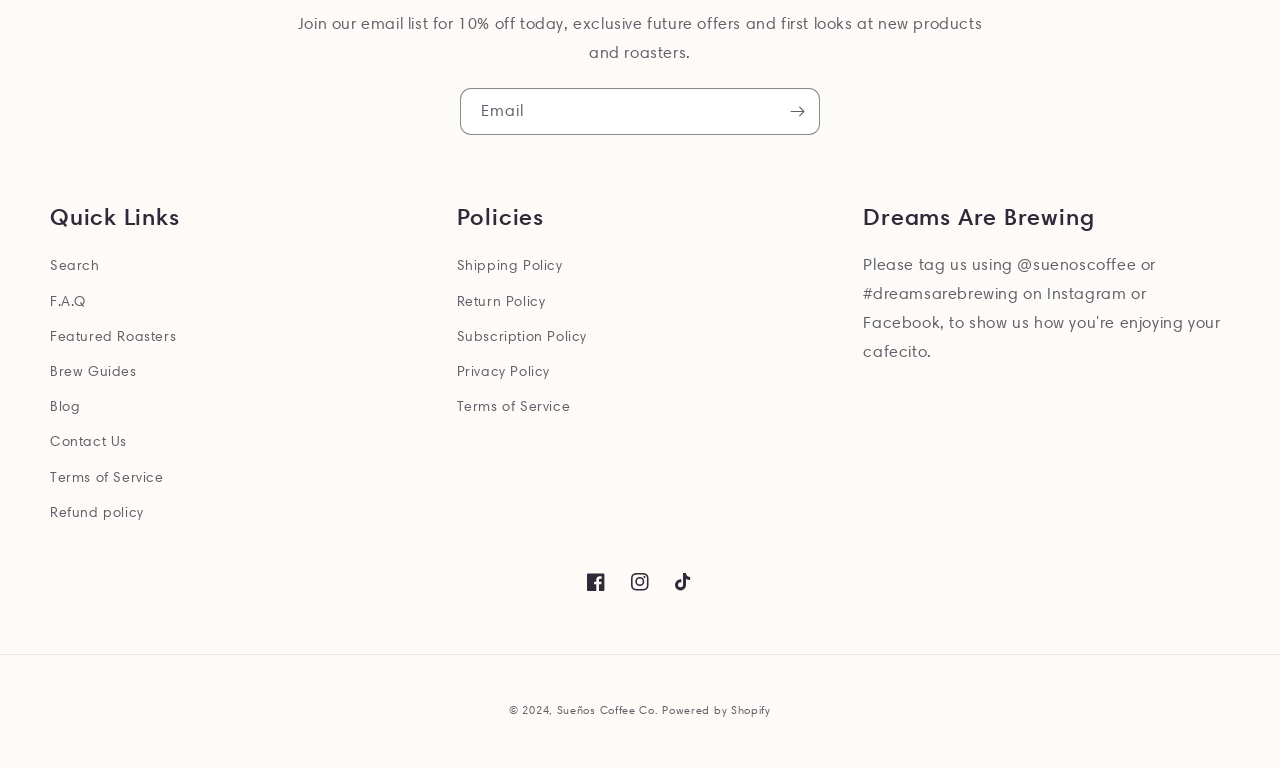Please find the bounding box coordinates of the element's region to be clicked to carry out this instruction: "Subscribe to the email list".

[0.605, 0.114, 0.64, 0.175]